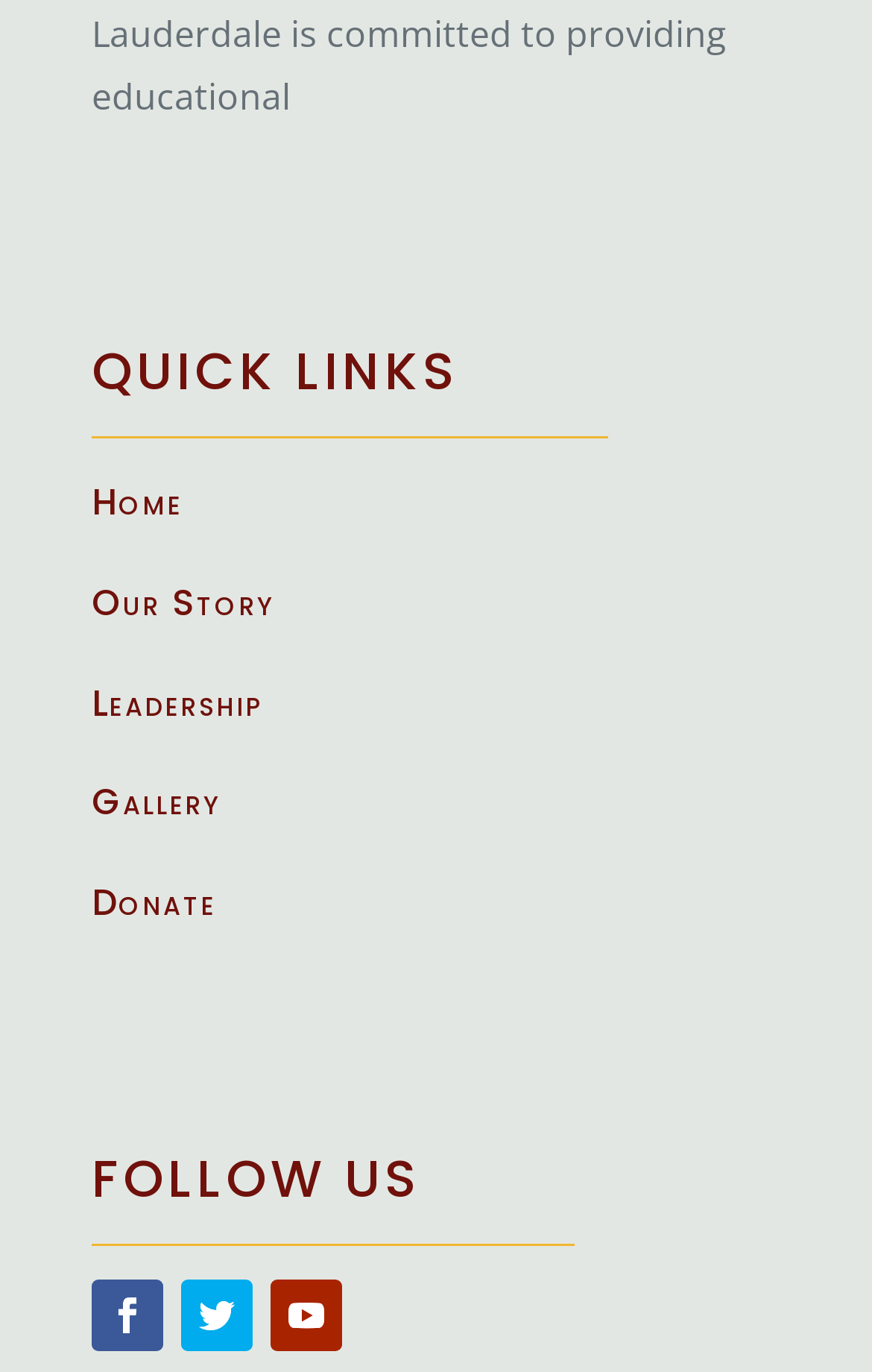Locate the bounding box coordinates of the element I should click to achieve the following instruction: "make a donation".

[0.105, 0.64, 0.249, 0.677]